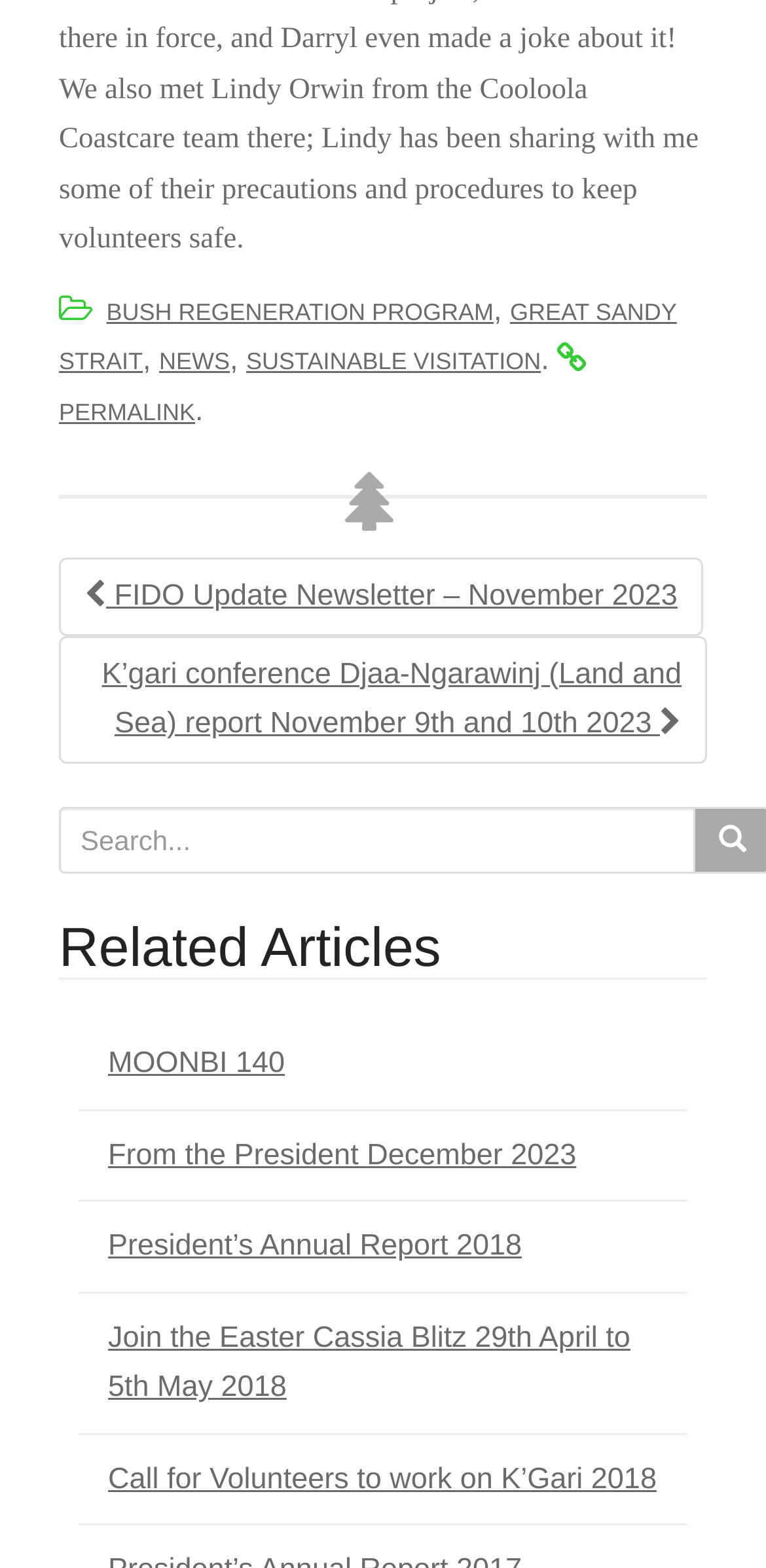Locate the bounding box coordinates of the clickable part needed for the task: "Check the President’s Annual Report 2018".

[0.141, 0.784, 0.681, 0.805]